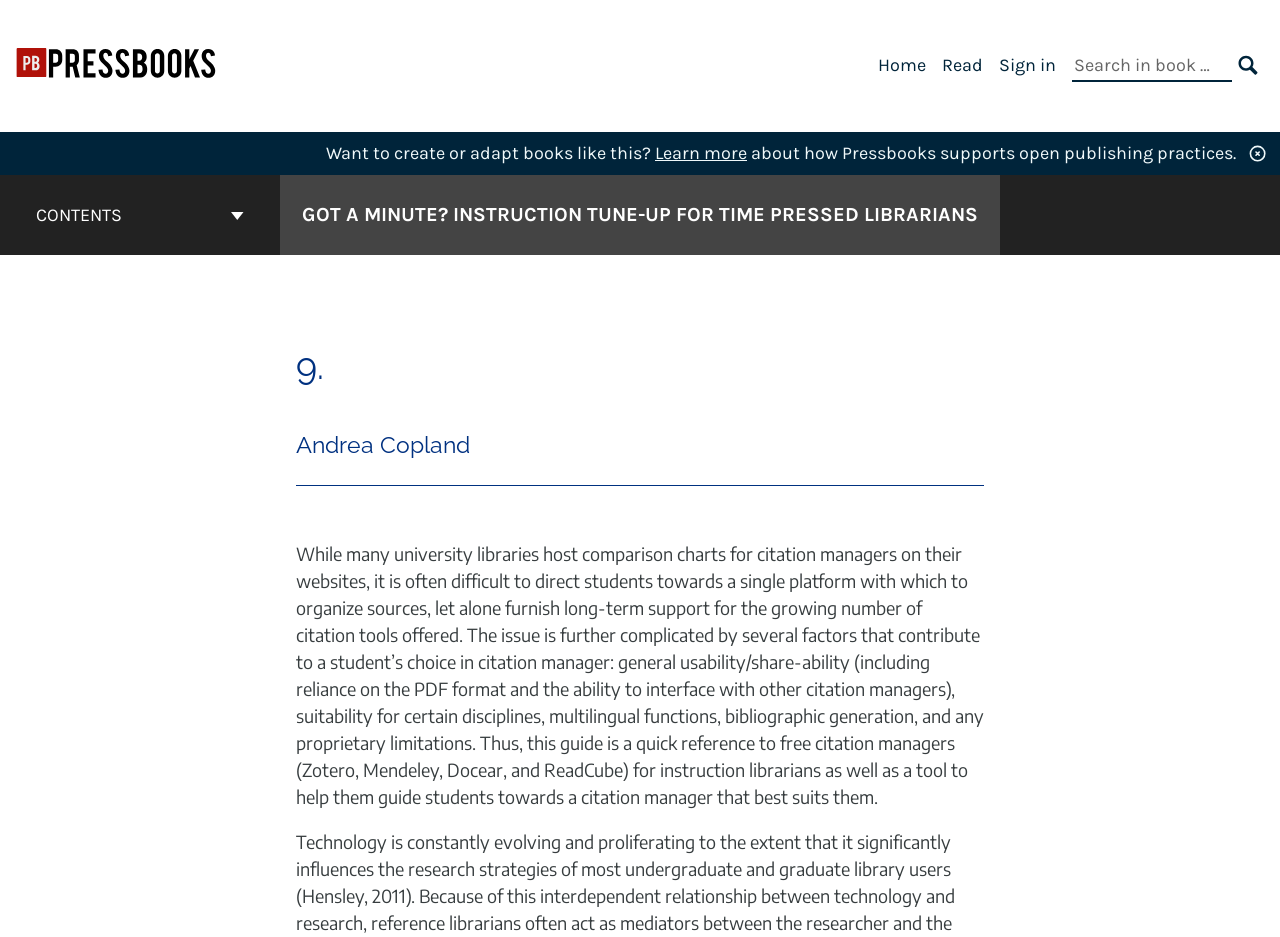Please answer the following question using a single word or phrase: 
What is the purpose of this guide?

For instruction librarians